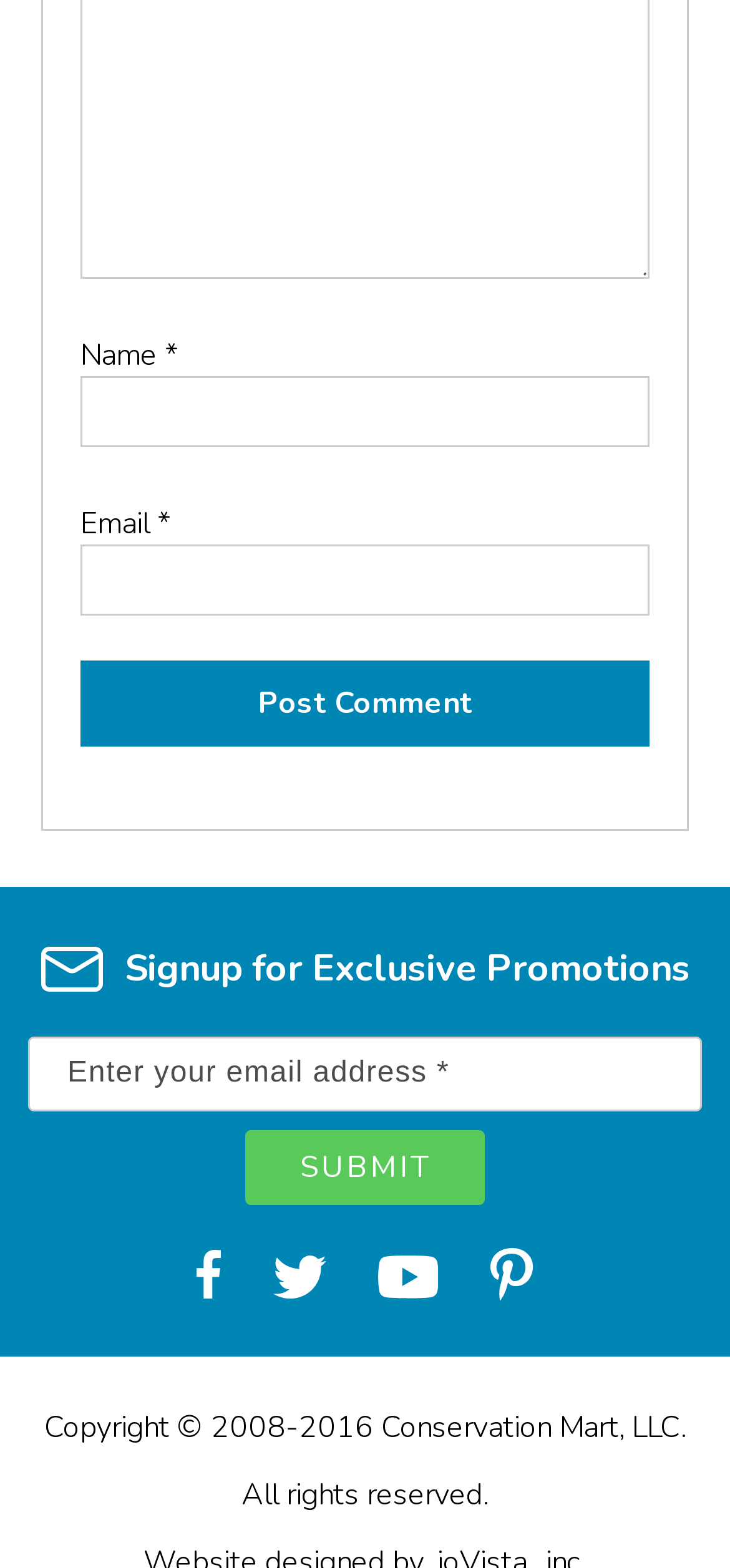How many buttons are available on the webpage?
Please provide a comprehensive answer based on the visual information in the image.

There are two buttons available on the webpage, namely 'Post Comment' and 'Submit', which are likely used for submitting comments or registration forms.